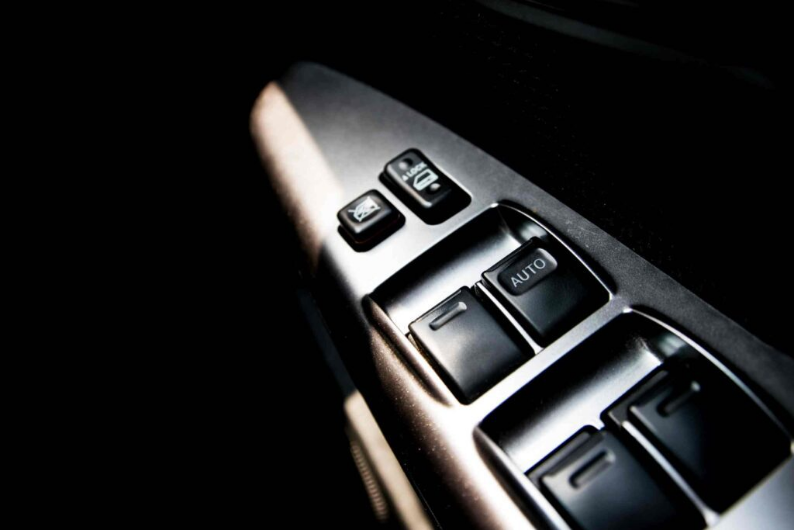Answer this question in one word or a short phrase: What is the purpose of the window controls?

Vehicle security and comfort